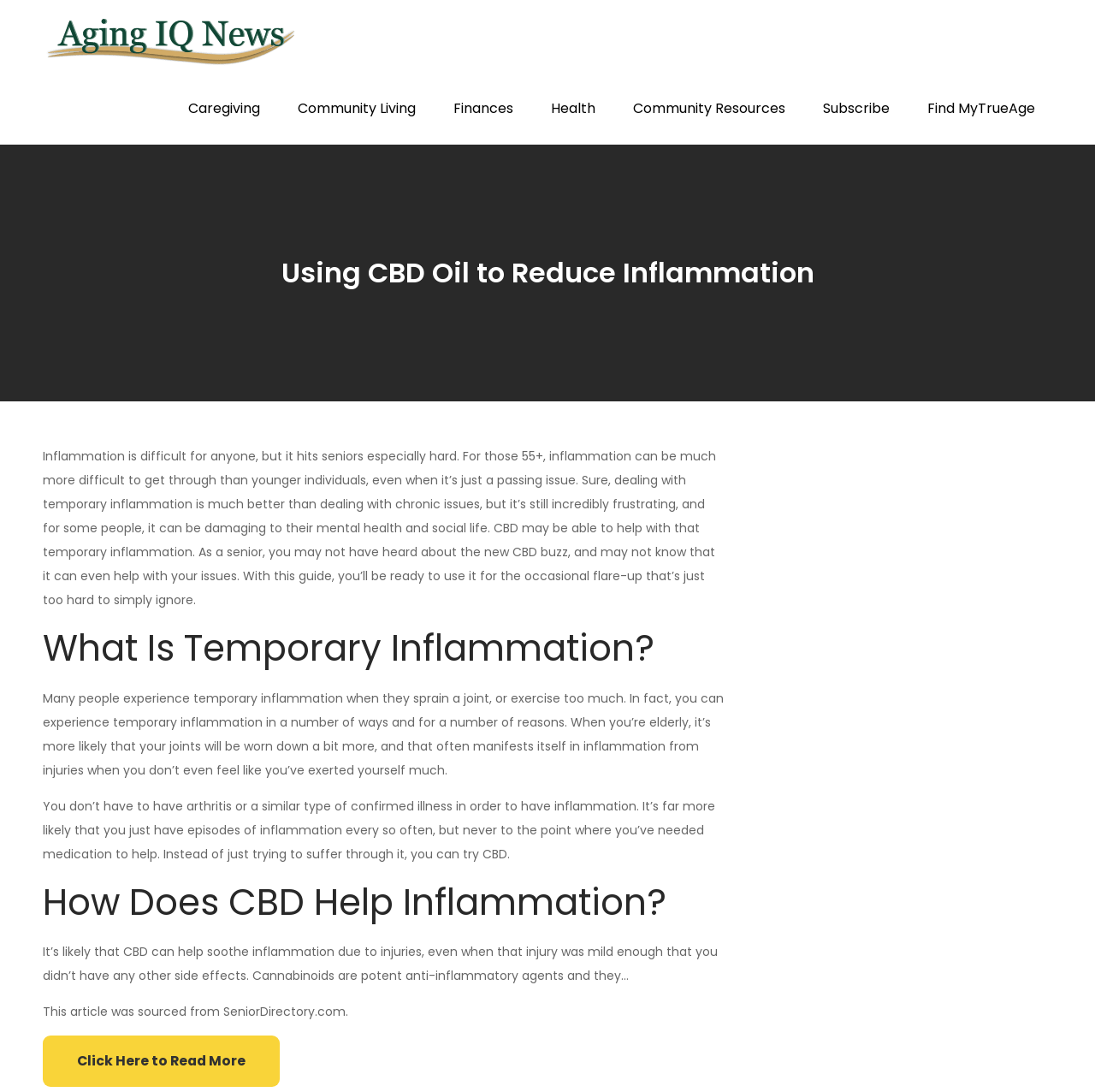Predict the bounding box coordinates of the area that should be clicked to accomplish the following instruction: "Visit the 'Aging I.Q. News' homepage". The bounding box coordinates should consist of four float numbers between 0 and 1, i.e., [left, top, right, bottom].

[0.039, 0.004, 0.273, 0.063]